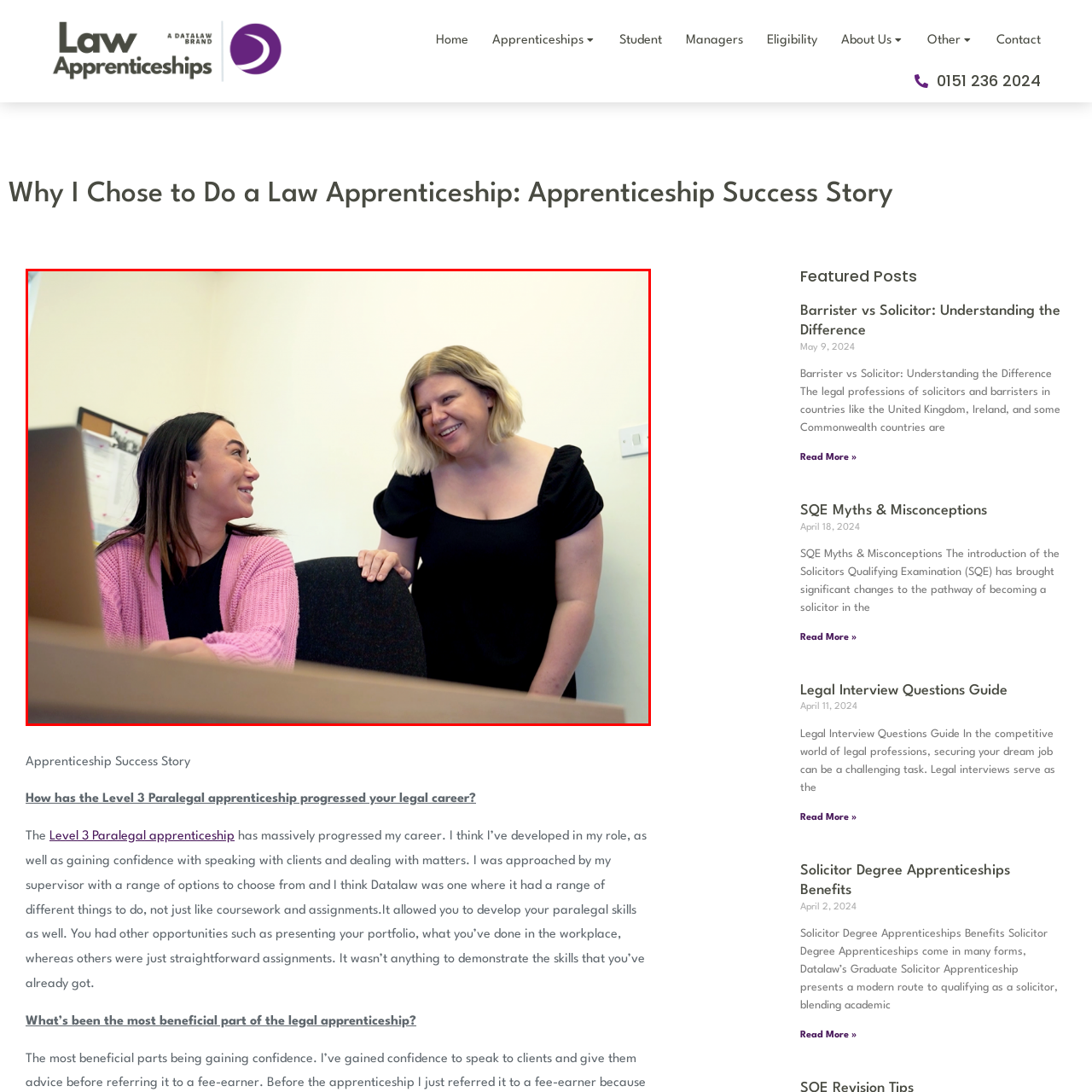What is visible on the desk? Study the image bordered by the red bounding box and answer briefly using a single word or a phrase.

Laptop